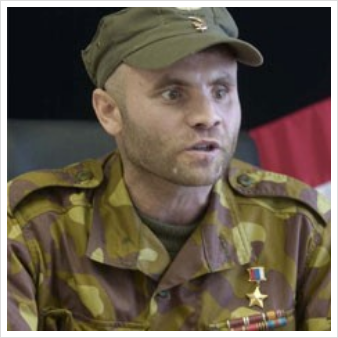Give a detailed account of the elements present in the image.

The image features Said Magomed Kakiev, a prominent figure associated with the pro-Russian Chechen militias. He is depicted wearing a camouflage military uniform adorned with medals, reflecting his status and experience within the armed forces. Kakiev's expression suggests a serious demeanor, possibly indicative of the gravity of his role in the ongoing conflict in Chechnya. Background elements hint at a formal setting, likely related to military operations, highlighting the organizational matrix of the security forces under his command. His leadership comes at a time when Chechen dynamics are complicated by issues of loyalty among security units and the overarching influence of figures such as Ramzan Kadyrov, who has sought to consolidate power amidst resistance movements. This context amplifies the importance of Kakiev's position as a commander within these complex and often volatile circumstances.